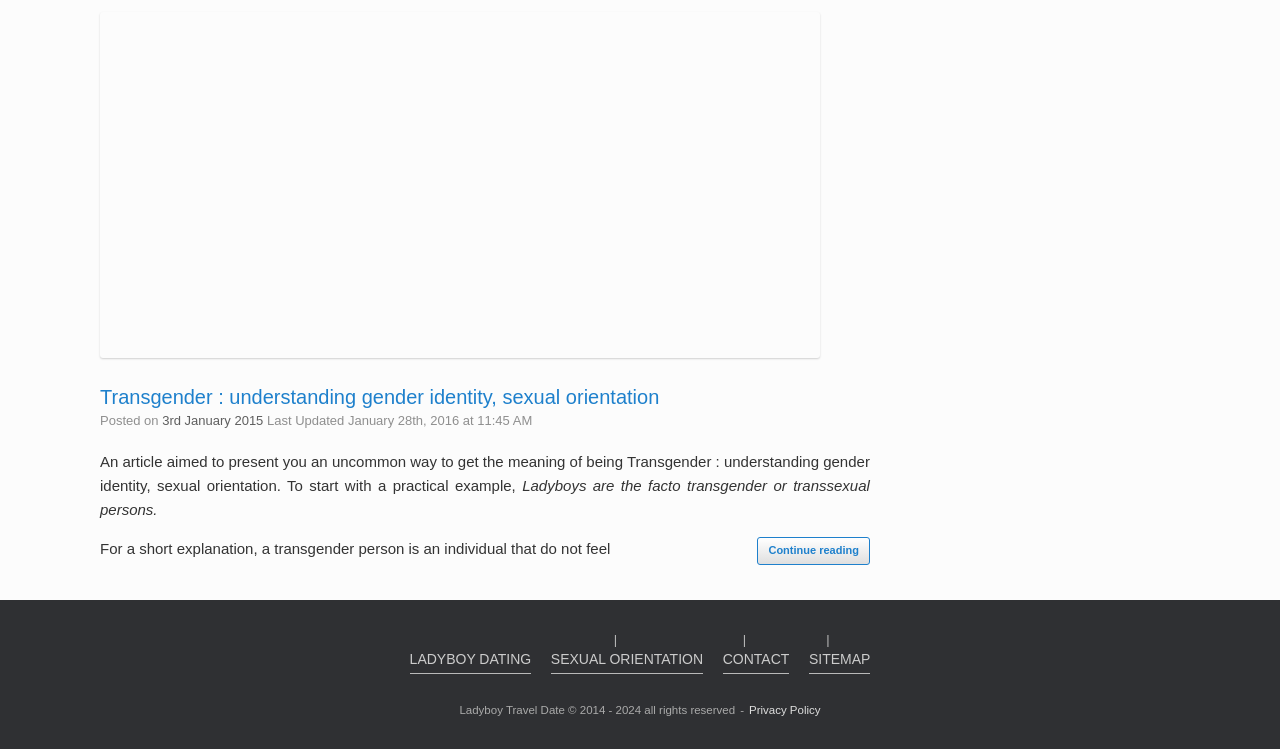Find the bounding box coordinates of the clickable area that will achieve the following instruction: "Visit the Ladyboy Dating page".

[0.32, 0.867, 0.415, 0.9]